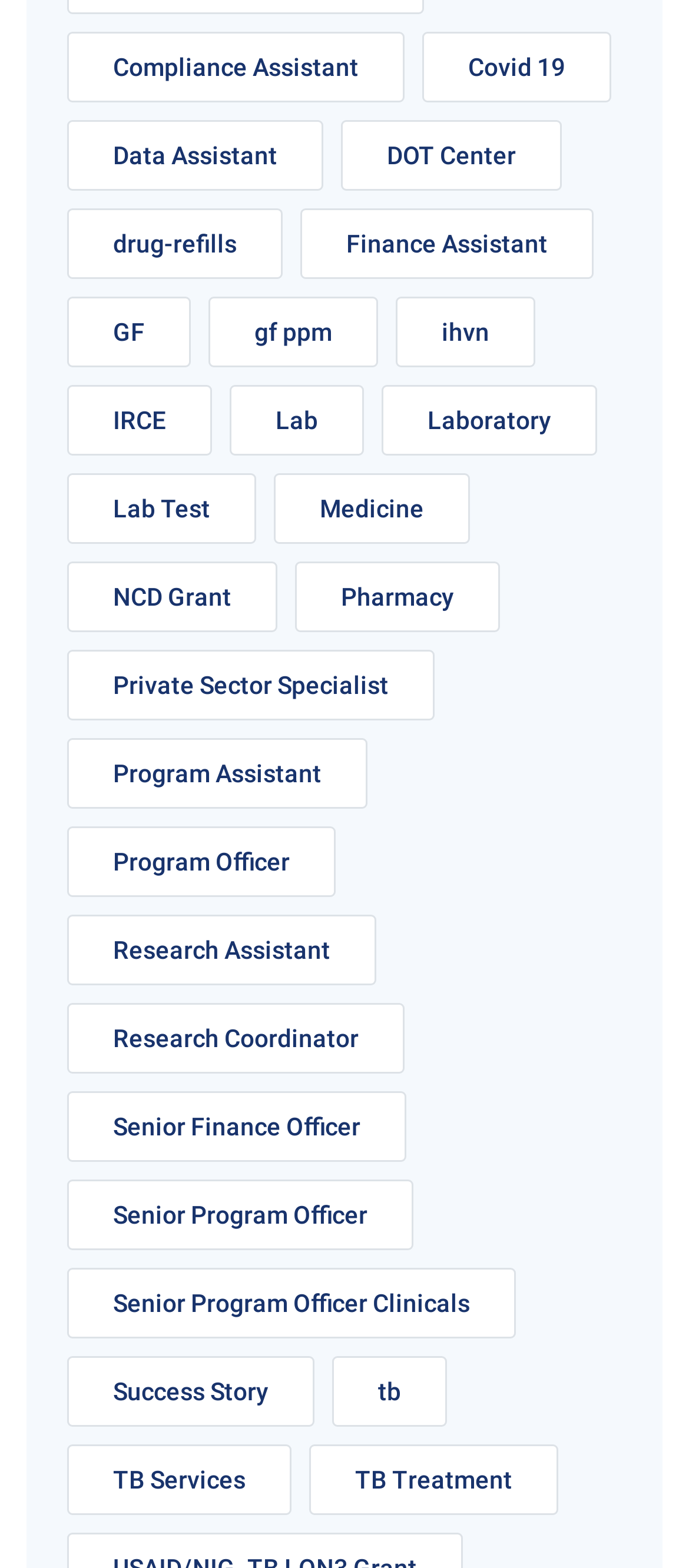What is the second category from the top? Using the information from the screenshot, answer with a single word or phrase.

Covid 19